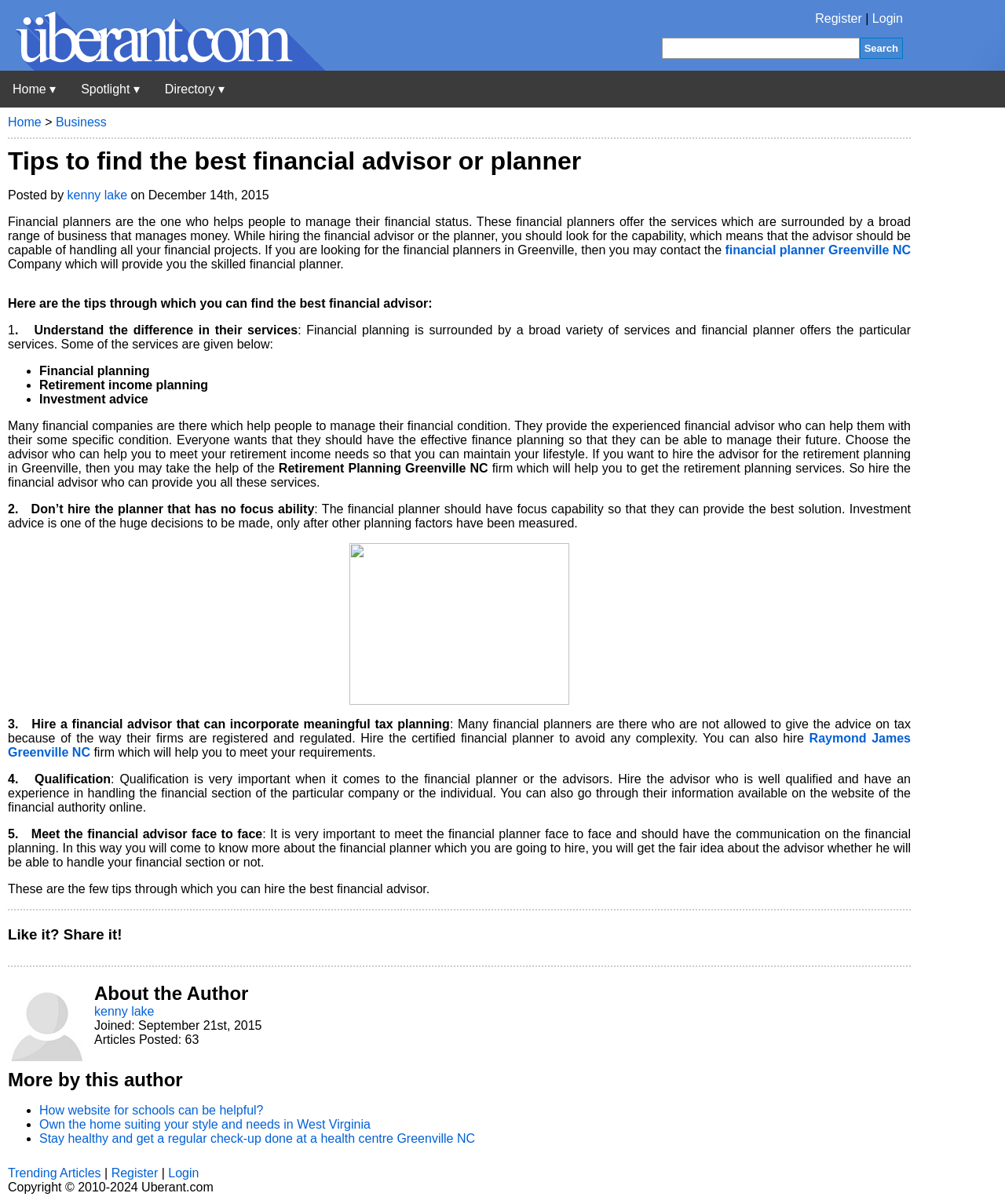Locate the bounding box coordinates of the element to click to perform the following action: 'Visit the homepage'. The coordinates should be given as four float values between 0 and 1, in the form of [left, top, right, bottom].

[0.0, 0.059, 0.068, 0.089]